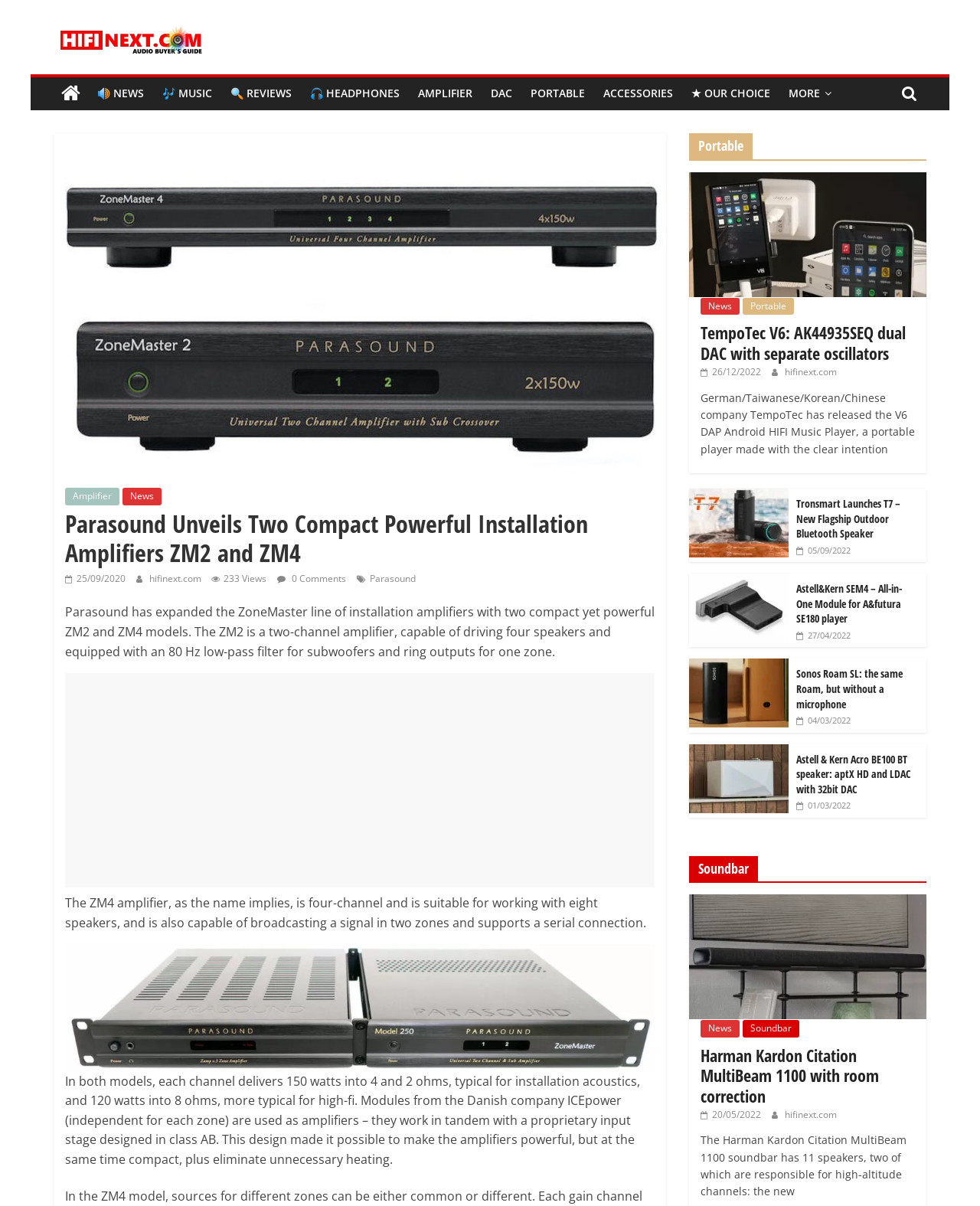Give a one-word or one-phrase response to the question:
What is the power output of each channel in the ZM2 and ZM4 models?

150 watts into 4 and 2 ohms